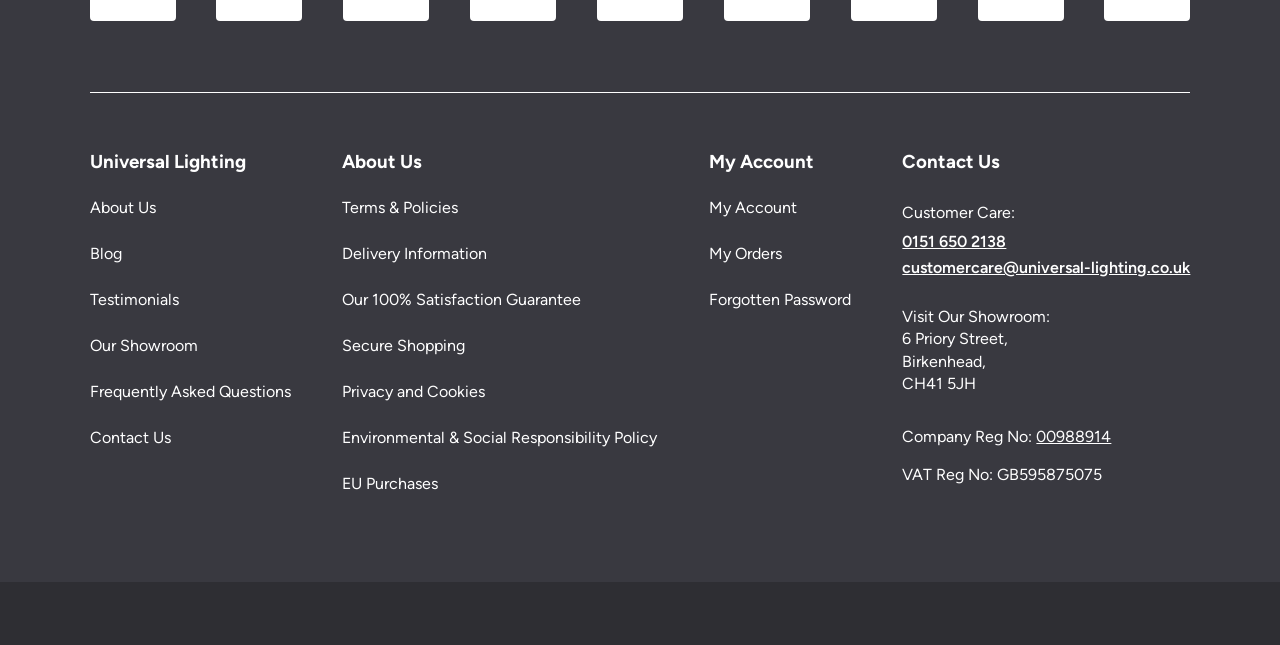Indicate the bounding box coordinates of the clickable region to achieve the following instruction: "Contact Us."

[0.07, 0.663, 0.133, 0.692]